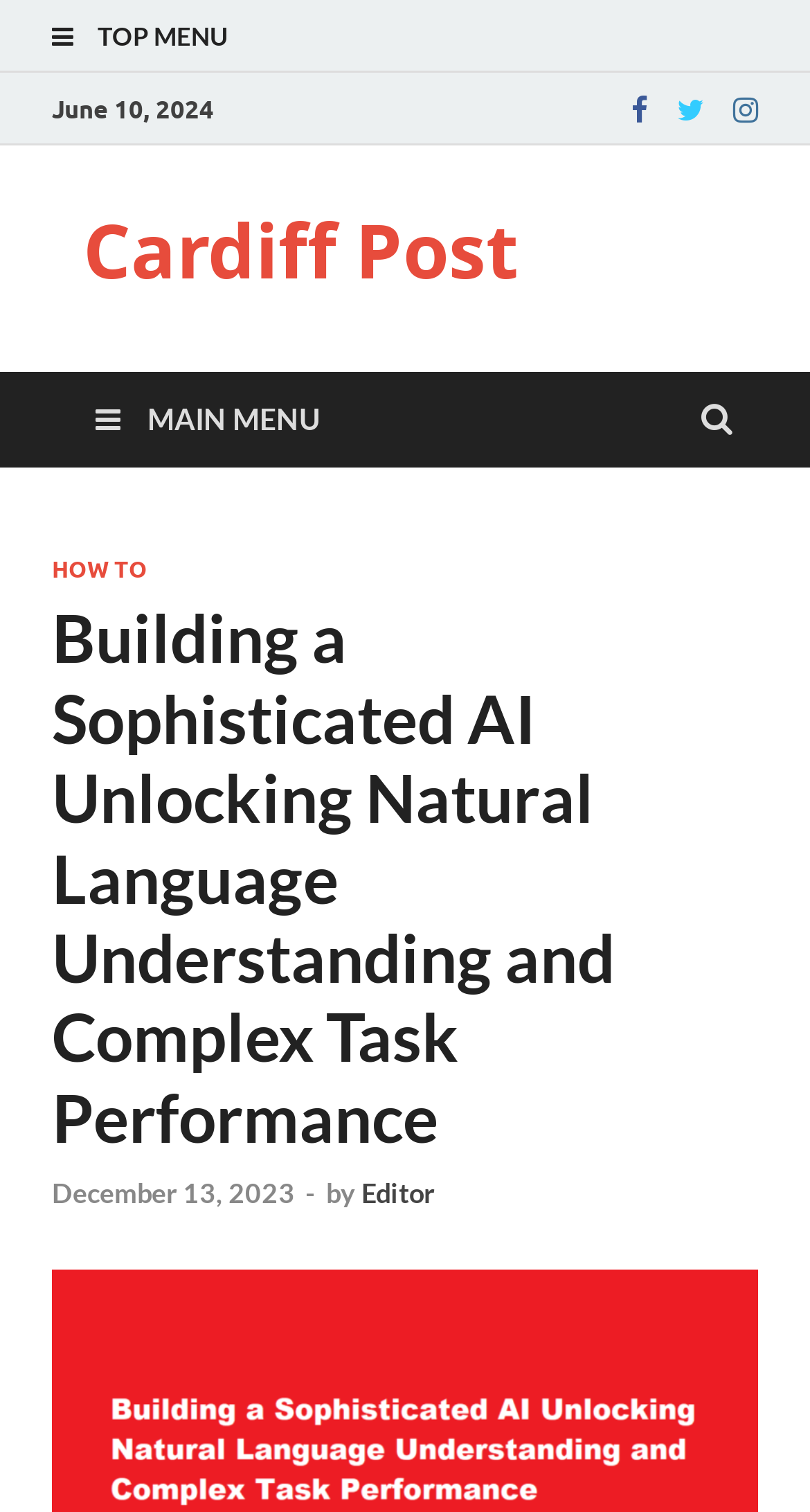What is the topic of the article?
Observe the image and answer the question with a one-word or short phrase response.

Building a Sophisticated AI